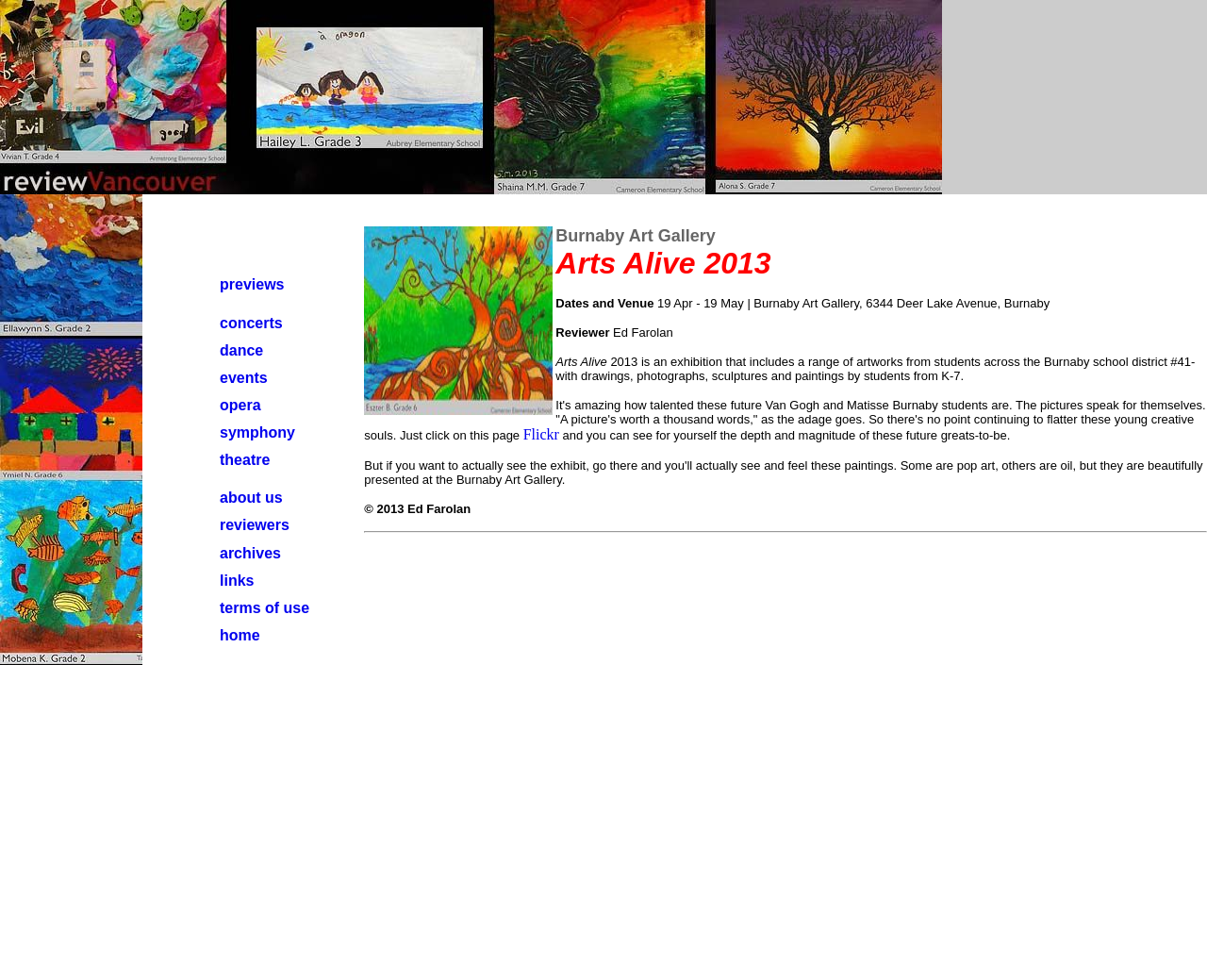Determine the bounding box coordinates for the UI element described. Format the coordinates as (top-left x, top-left y, bottom-right x, bottom-right y) and ensure all values are between 0 and 1. Element description: symphony

[0.182, 0.433, 0.245, 0.449]